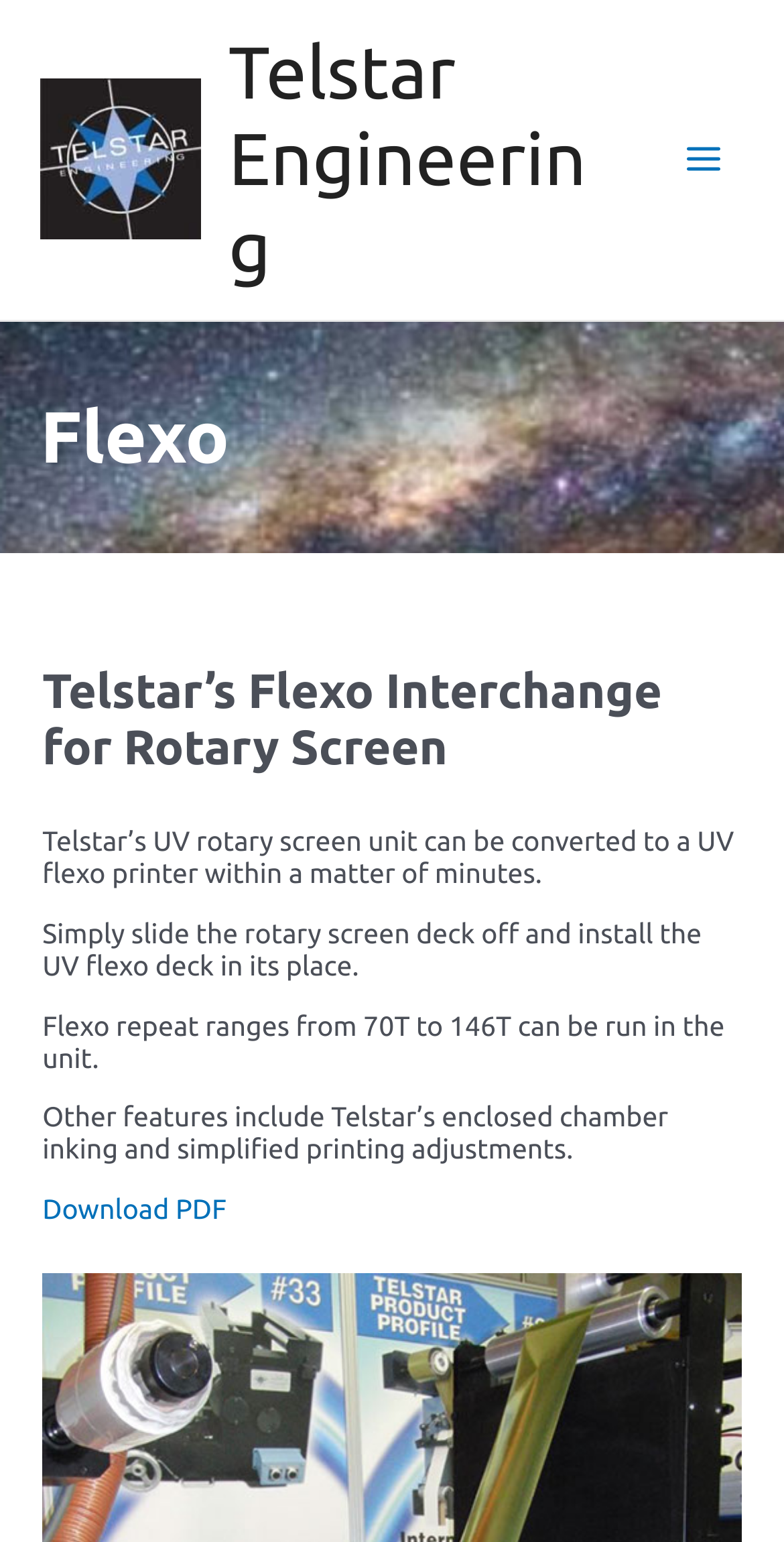Give an in-depth explanation of the webpage layout and content.

The webpage is about Telstar's Flexo Interchange for Rotary Screen, a product that allows for quick conversion of a UV rotary screen unit to a UV flexo printer. 

At the top left of the page, there is a link to "Telstar Engineering" accompanied by an image with the same name. Another link to "Telstar Engineering" is located at the top center of the page. 

On the top right, there is a button labeled "Main Menu" with an image beside it. 

Below the top section, there is a heading titled "Flexo" that spans across the page. Under this heading, there are four paragraphs of text that describe the product's features. The first paragraph explains the conversion process, while the second paragraph details the installation process. The third paragraph mentions the flexo repeat ranges, and the fourth paragraph highlights other features, including enclosed chamber inking and simplified printing adjustments. 

At the bottom of the "Flexo" section, there are two links, "Do" and "wnload PDF", which are likely related to downloading a PDF file.